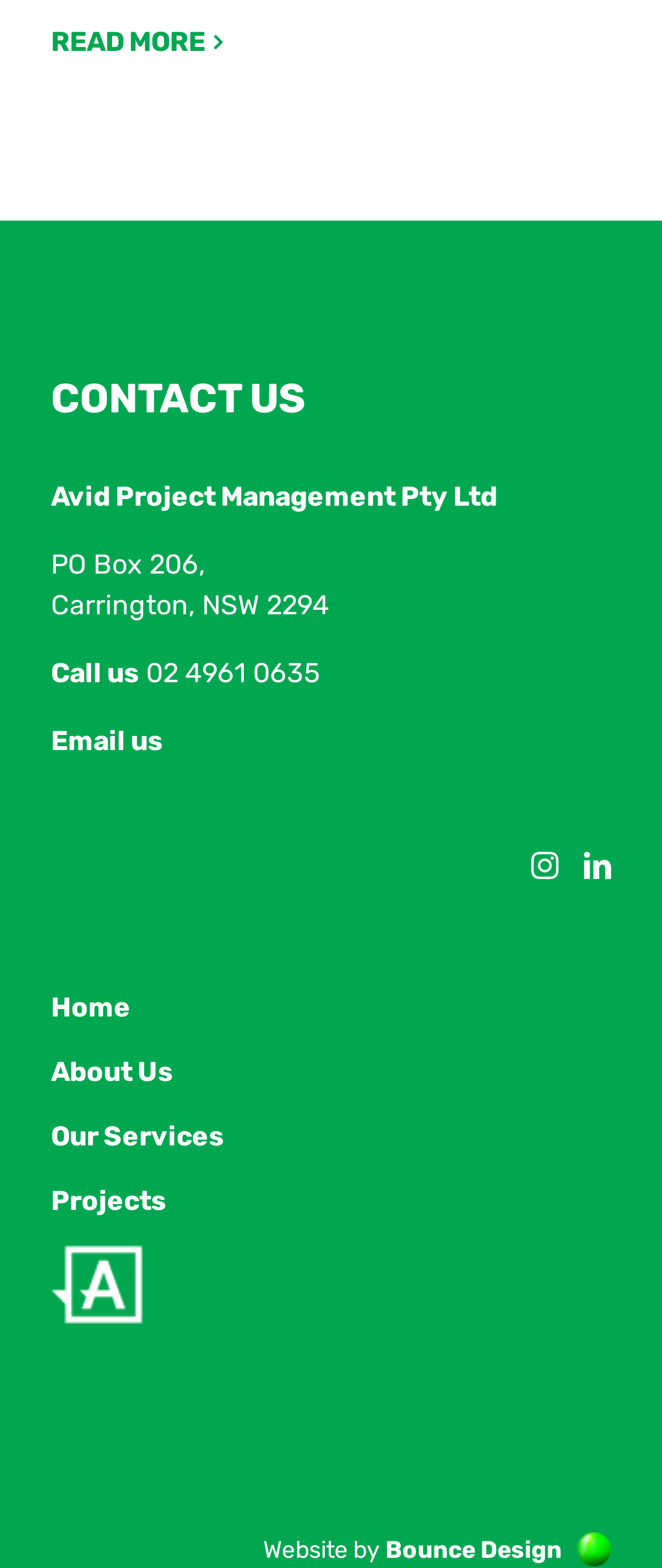Please answer the following query using a single word or phrase: 
What is the phone number?

02 4961 0635